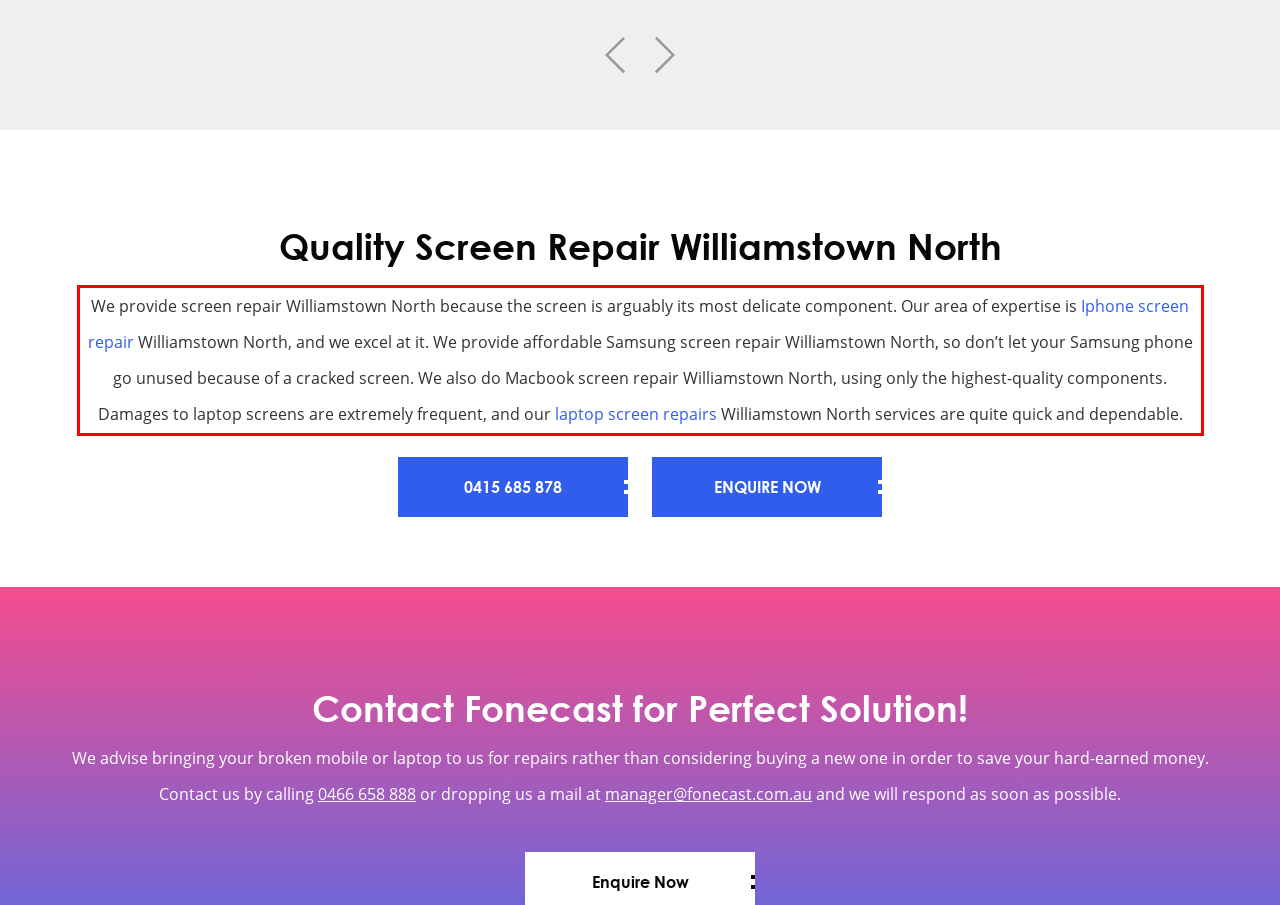There is a UI element on the webpage screenshot marked by a red bounding box. Extract and generate the text content from within this red box.

We provide screen repair Williamstown North because the screen is arguably its most delicate component. Our area of expertise is Iphone screen repair Williamstown North, and we excel at it. We provide affordable Samsung screen repair Williamstown North, so don’t let your Samsung phone go unused because of a cracked screen. We also do Macbook screen repair Williamstown North, using only the highest-quality components. Damages to laptop screens are extremely frequent, and our laptop screen repairs Williamstown North services are quite quick and dependable.